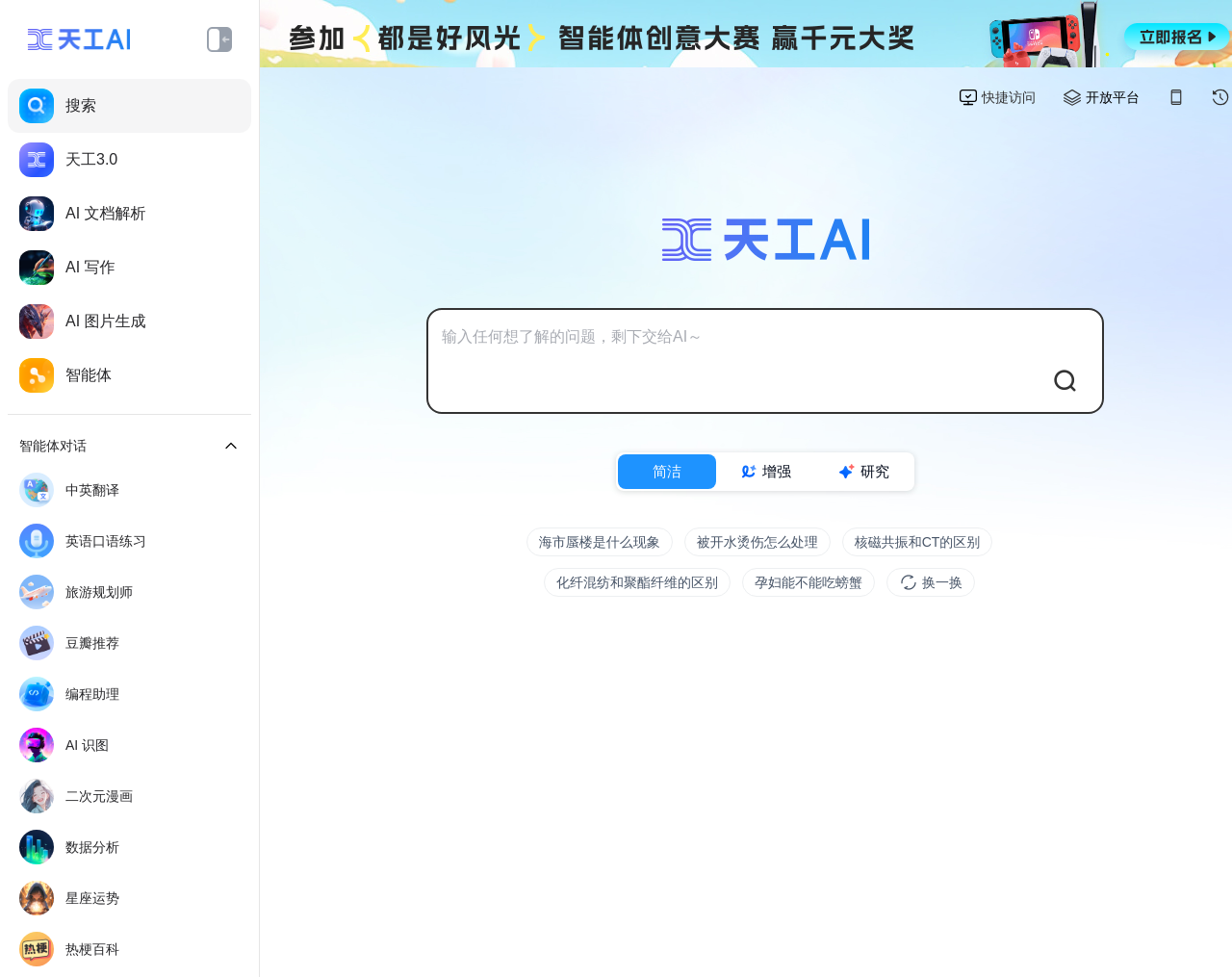What is the theme of the text elements in the middle section?
Can you provide an in-depth and detailed response to the question?

The text elements in the middle section appear to be questions and answers related to various topics such as science, health, and technology, suggesting that this section is focused on Q&A and knowledge sharing.